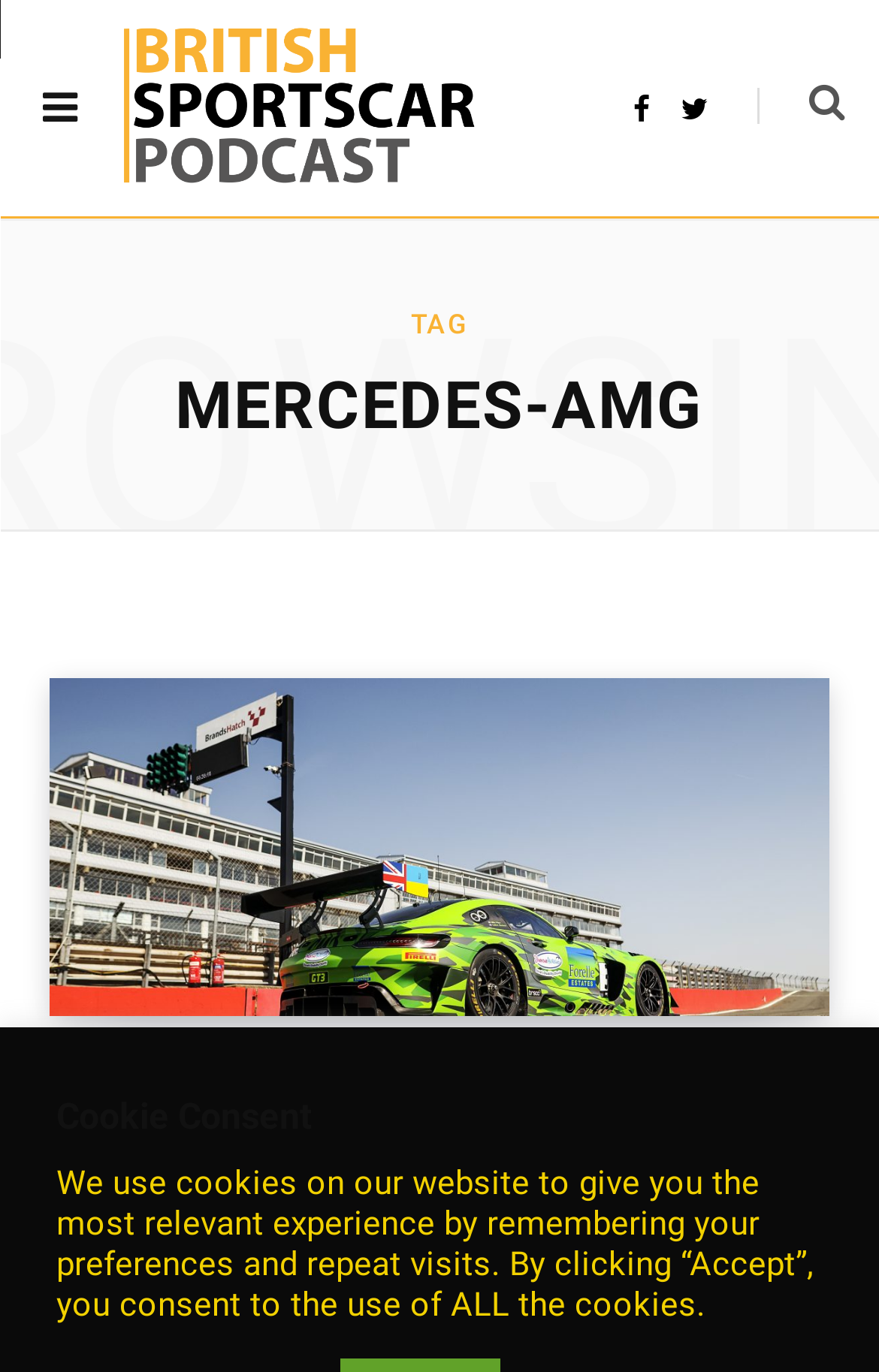What is the purpose of the cookies on the website?
Please respond to the question with a detailed and thorough explanation.

The purpose of the cookies on the website can be found in the StaticText element with the text 'We use cookies on our website to give you the most relevant experience by remembering your preferences and repeat visits.' The cookies are used to provide a personalized experience for the user.